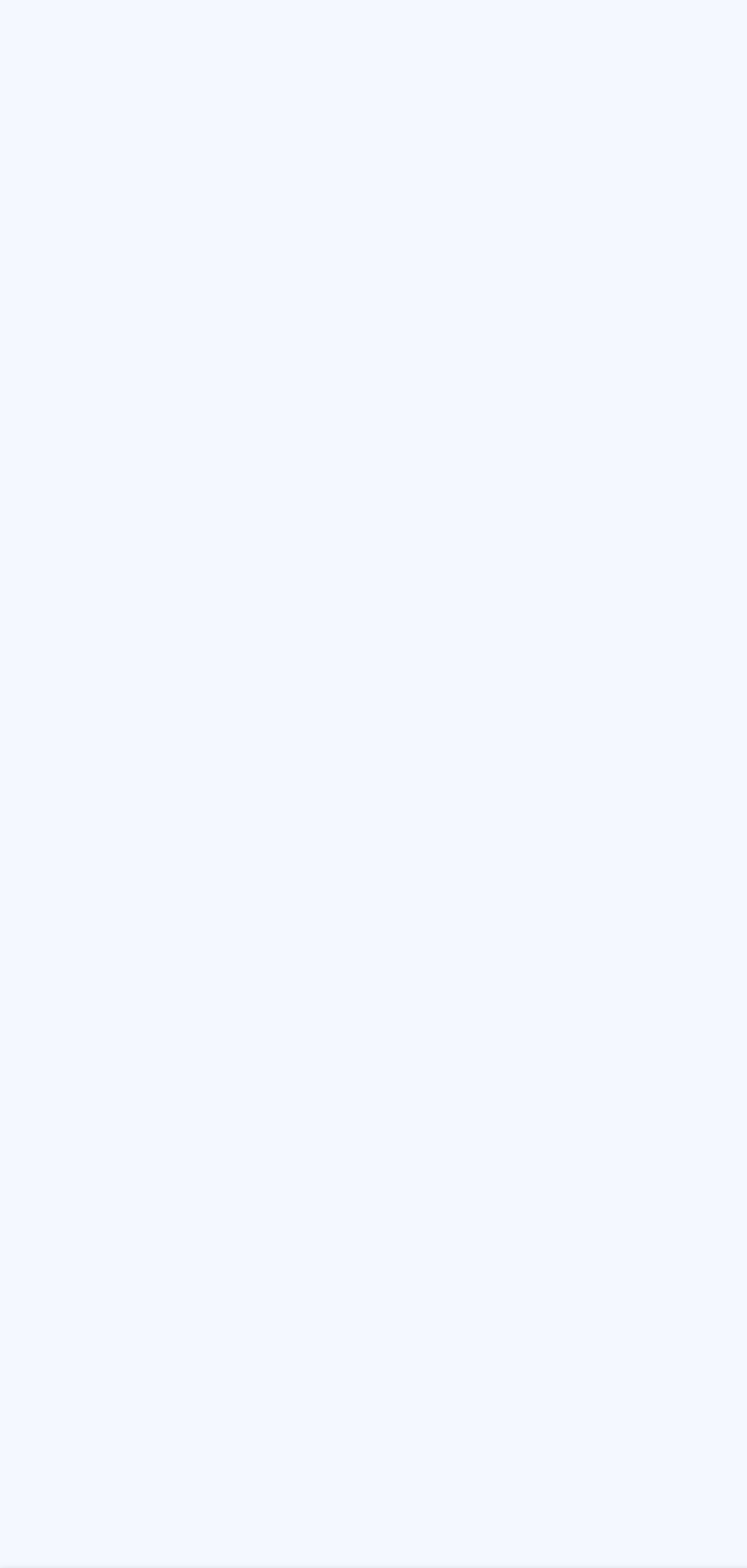What is the purpose of the 'Risk Policy' link?
Could you answer the question with a detailed and thorough explanation?

I inferred this by looking at the link's text content, which suggests that it leads to a page that provides information on risk policies related to the company's services.